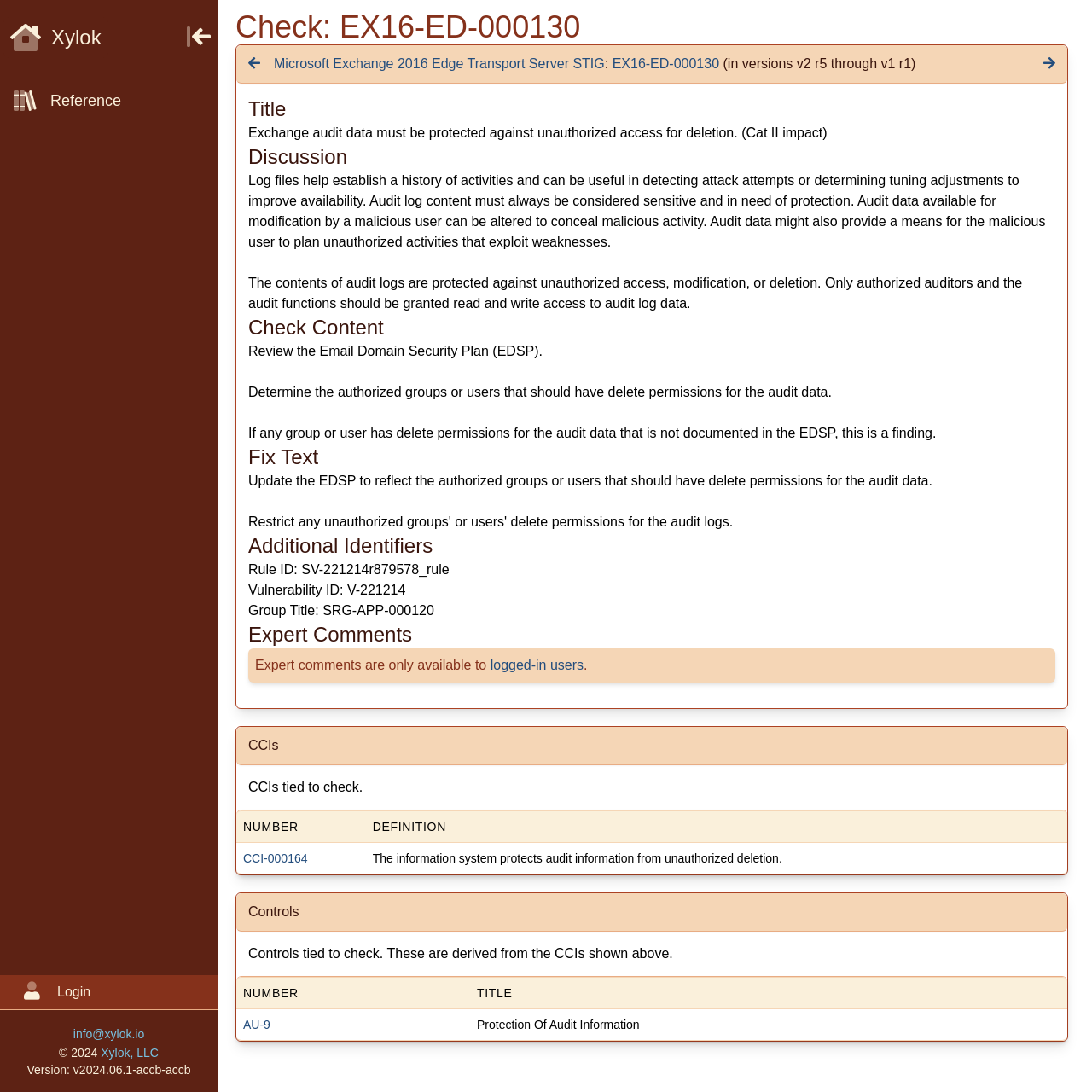What is the title of the control?
Could you answer the question with a detailed and thorough explanation?

I found the answer by looking at the table with the column header 'TITLE' and found the control with the title 'Protection Of Audit Information'.